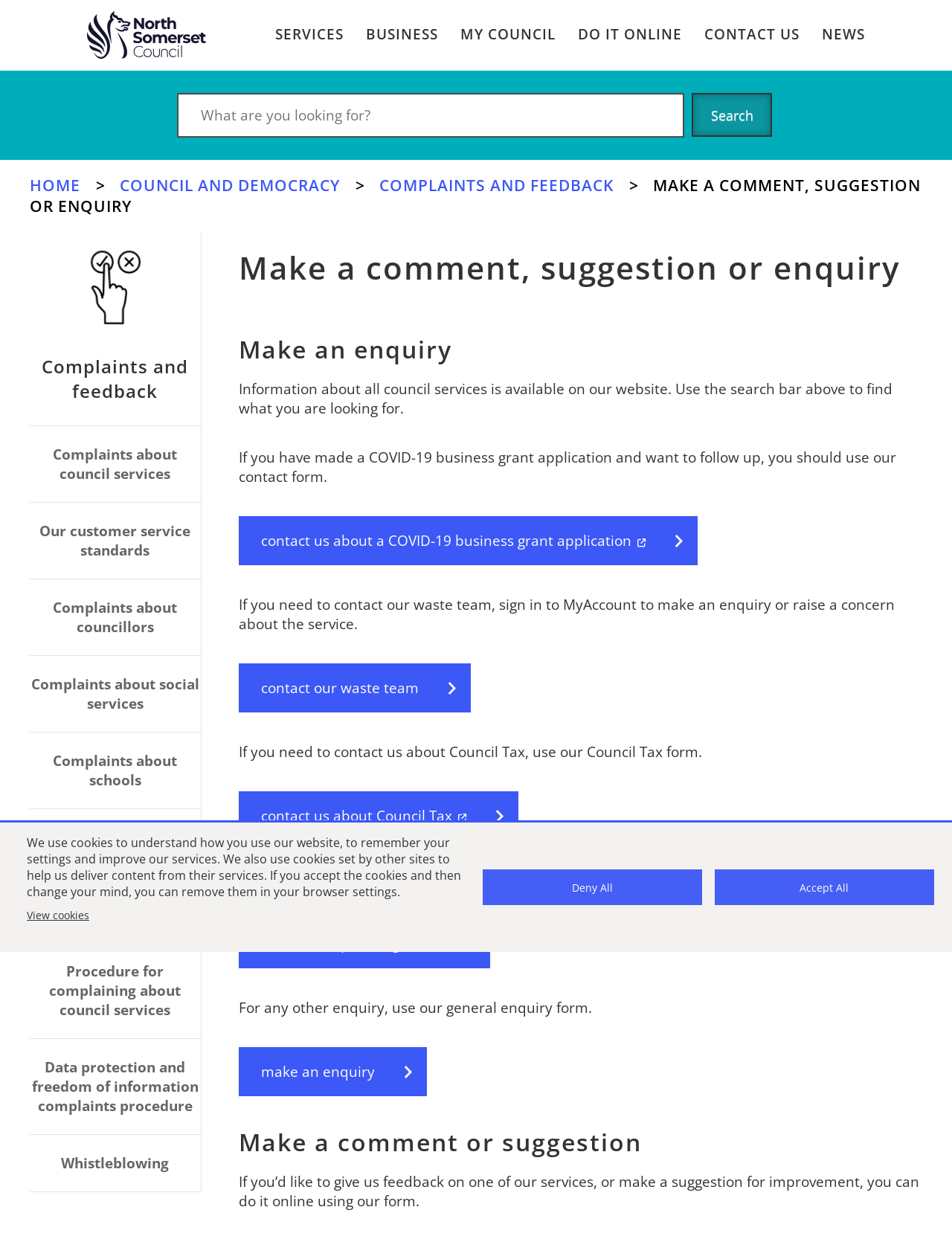What is the purpose of the 'Make a comment, suggestion or enquiry' form?
Look at the image and respond to the question as thoroughly as possible.

The webpage provides a form for users to make a comment, suggestion, or enquiry, and suggests that this is a way to give feedback on council services or make suggestions for improvement.